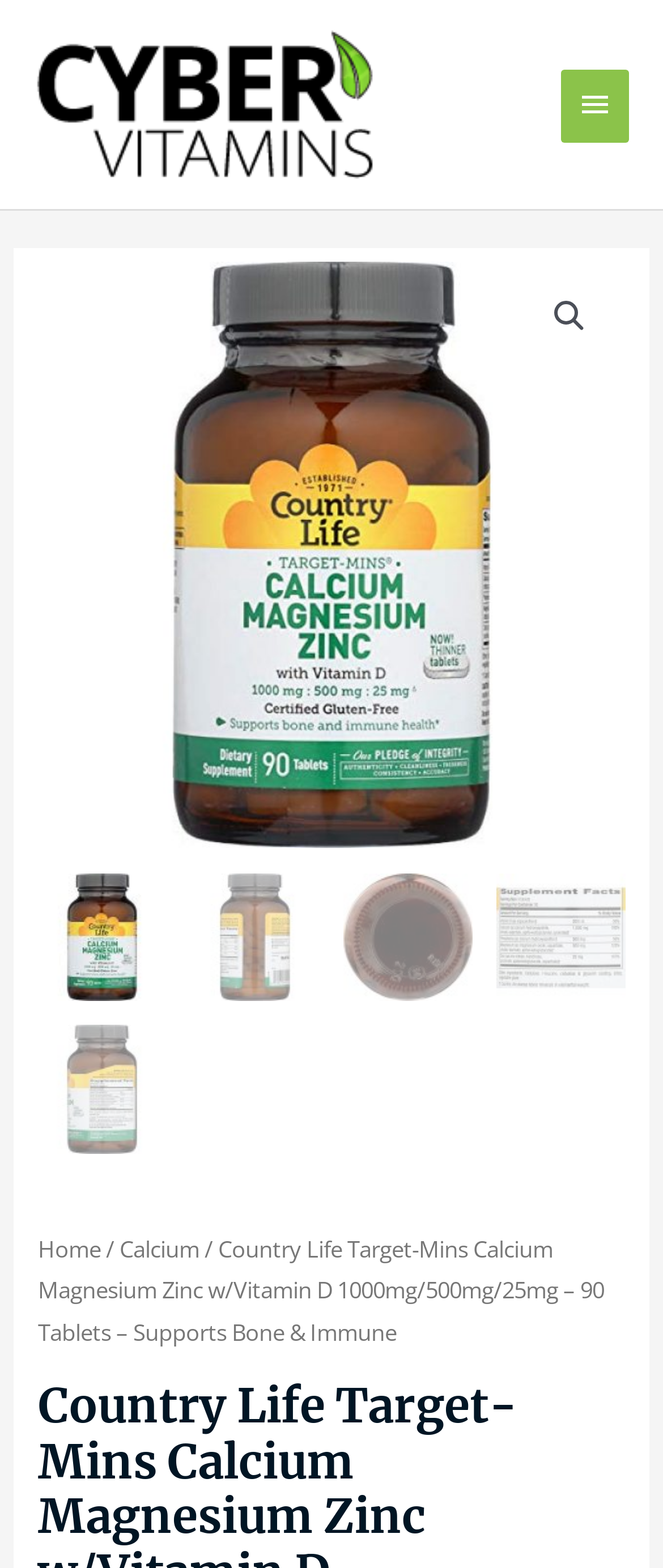Use a single word or phrase to answer the question: What is the brand of the calcium supplement?

Country Life